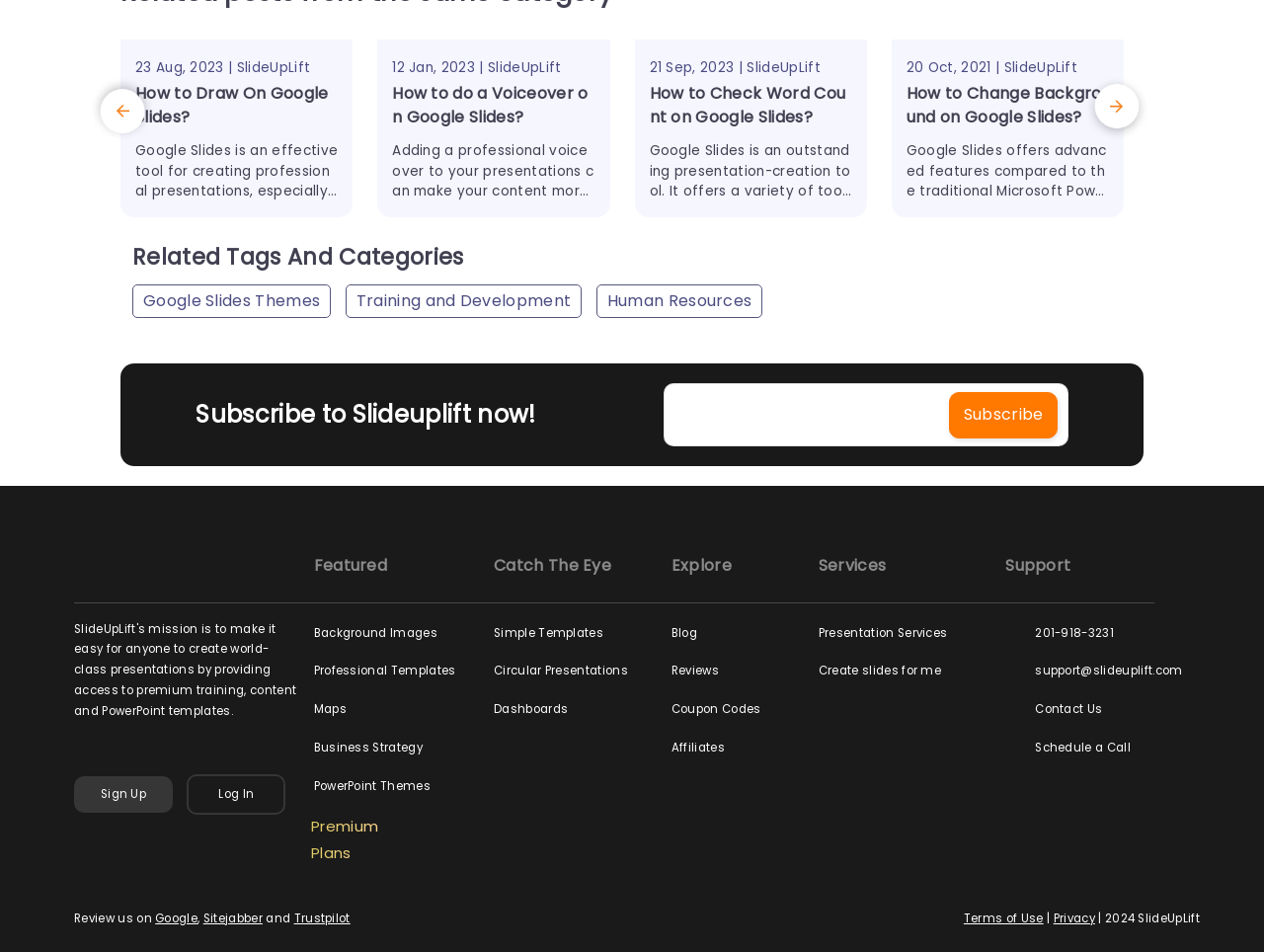Determine the bounding box coordinates of the clickable element to complete this instruction: "Click the Subscribe button". Provide the coordinates in the format of four float numbers between 0 and 1, [left, top, right, bottom].

[0.751, 0.412, 0.837, 0.46]